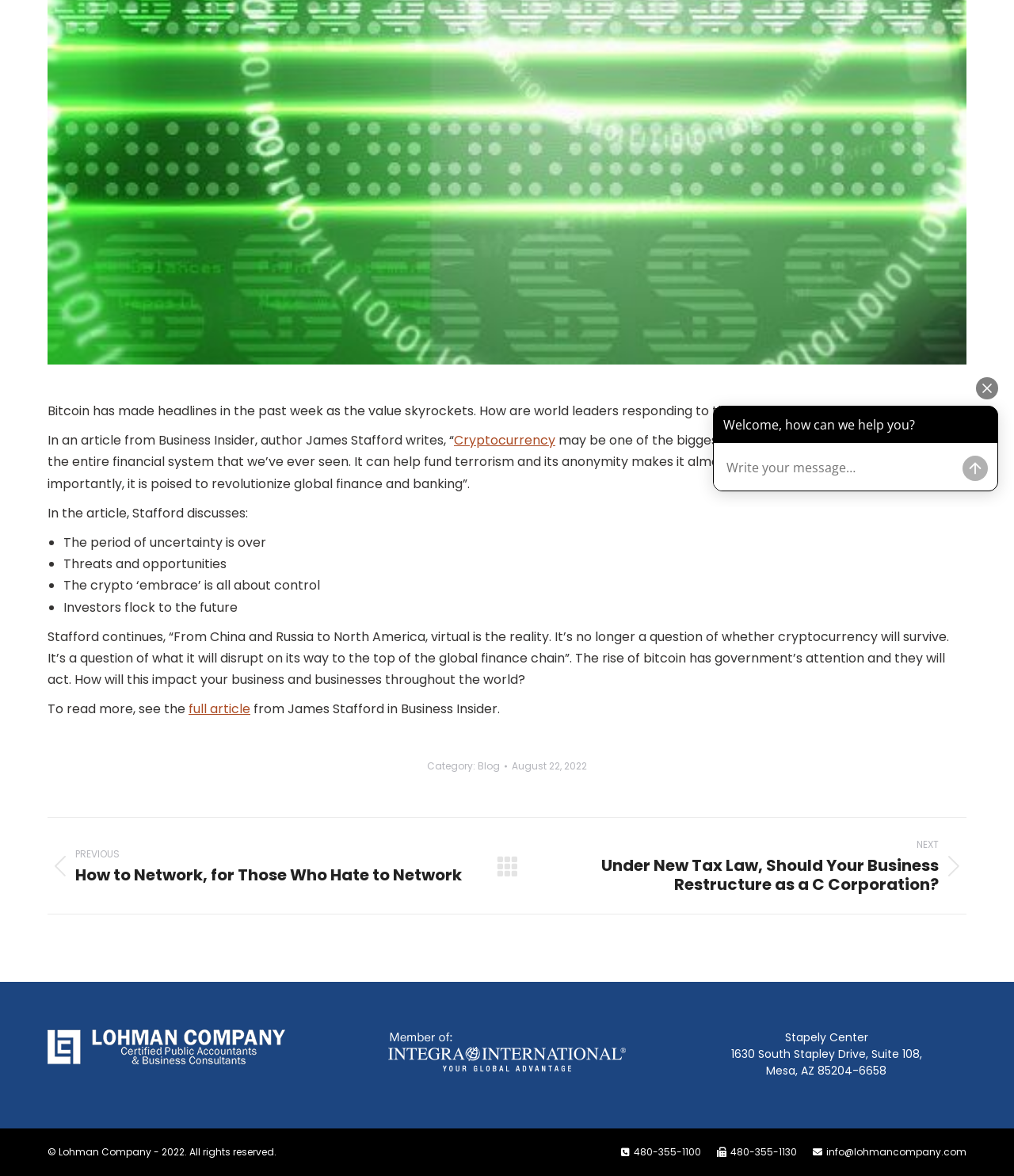Provide the bounding box coordinates of the HTML element this sentence describes: "Blog". The bounding box coordinates consist of four float numbers between 0 and 1, i.e., [left, top, right, bottom].

[0.471, 0.646, 0.493, 0.657]